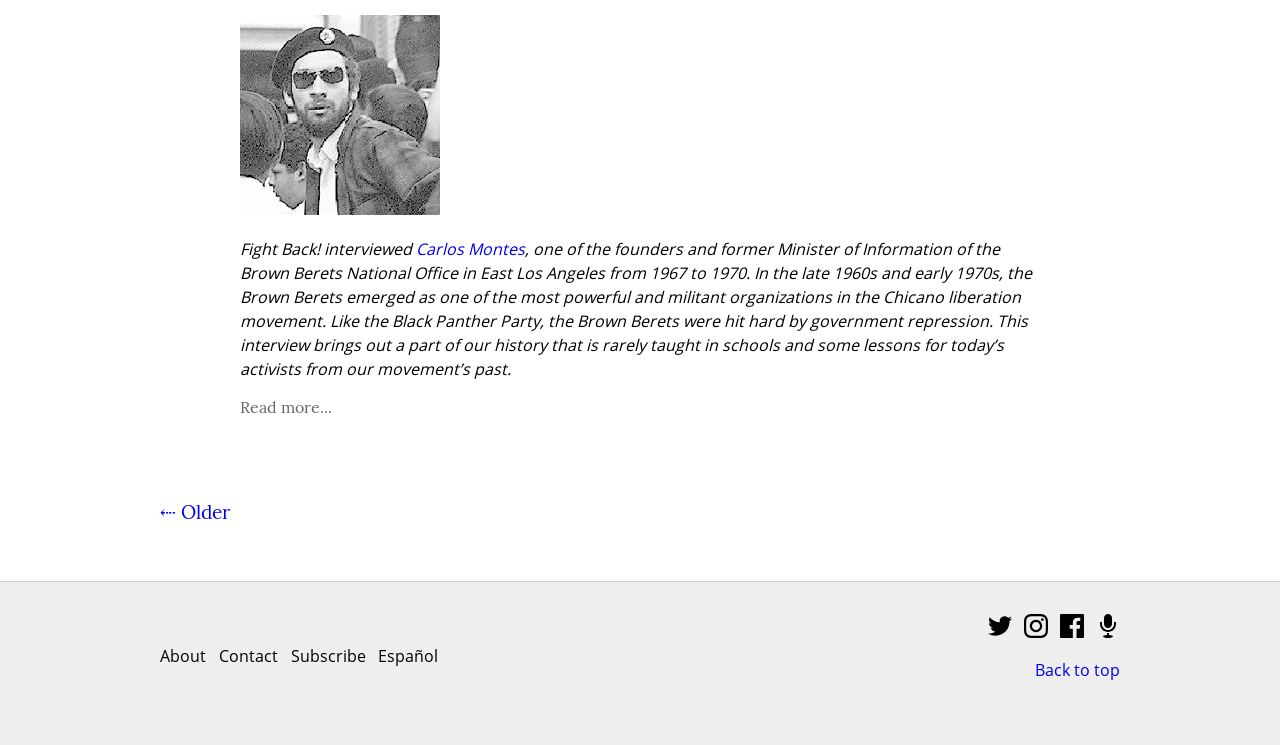What is the topic of the interview mentioned on the webpage?
Refer to the image and give a detailed response to the question.

The text on the webpage mentions that the Brown Berets were part of the Chicano liberation movement, and the interview with Carlos Montes brings out a part of this history that is rarely taught in schools.